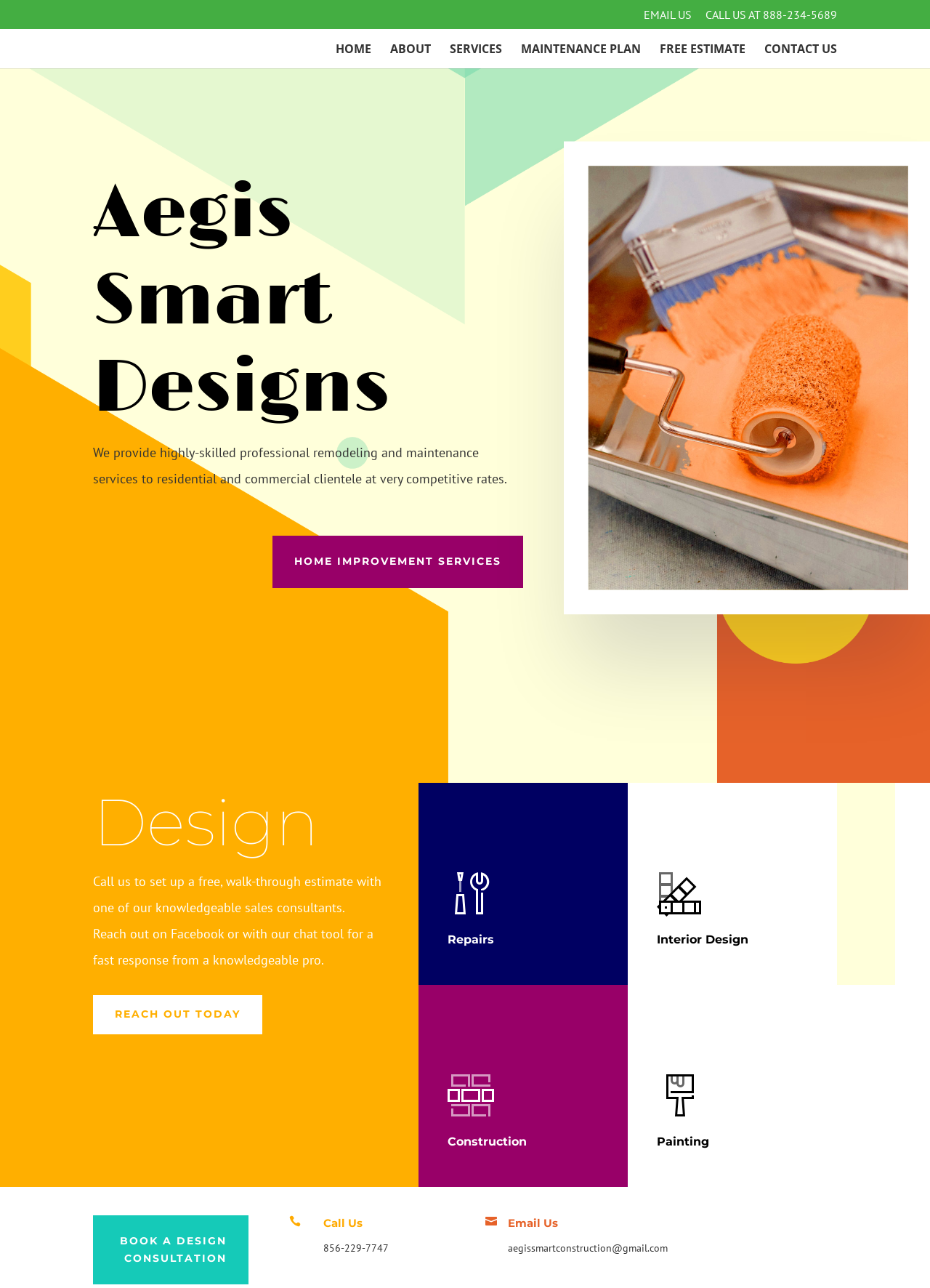What services does the company provide?
Based on the screenshot, answer the question with a single word or phrase.

Remodeling, maintenance, and more